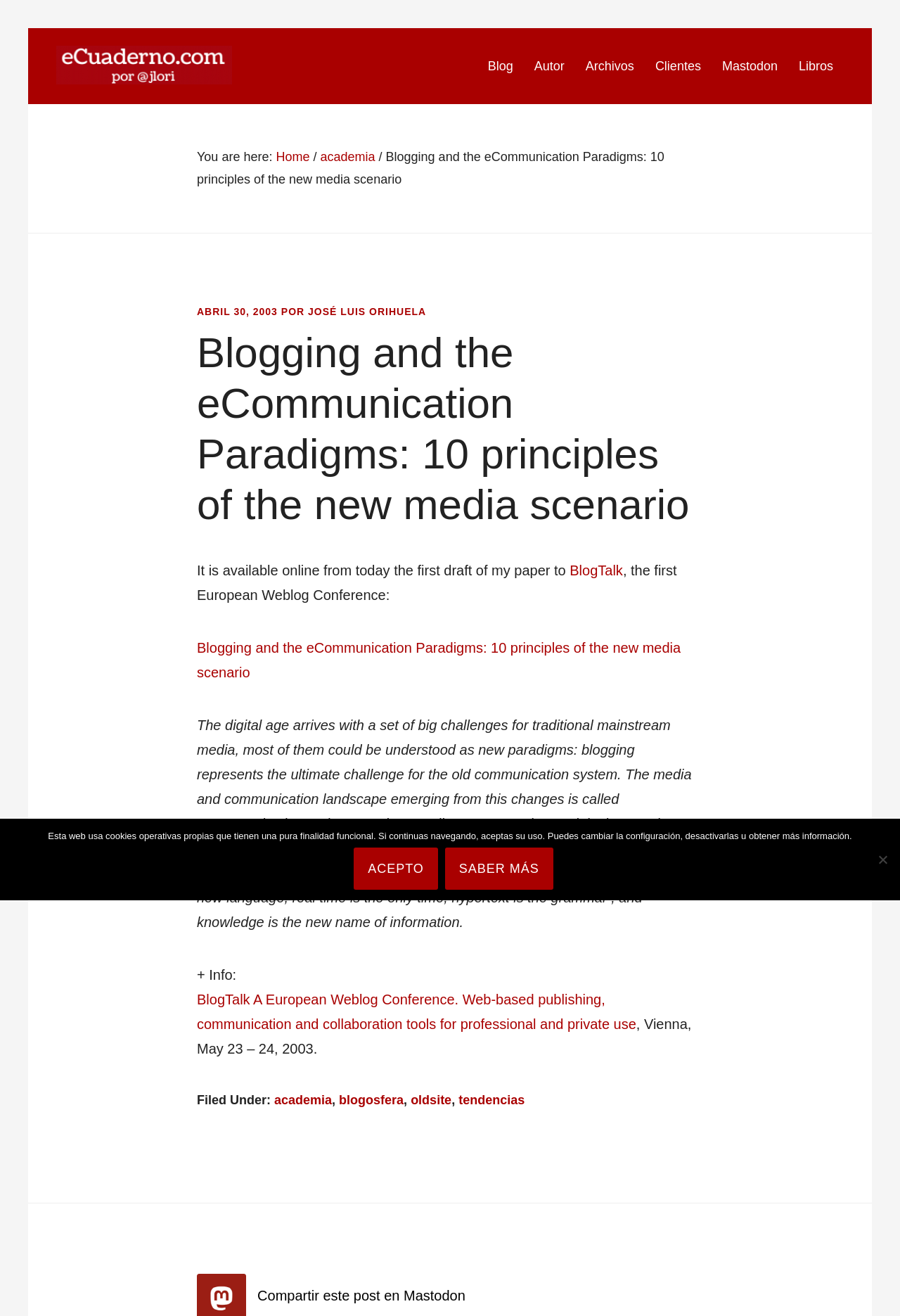What is the headline of the webpage?

Blogging and the eCommunication Paradigms: 10 principles of the new media scenario